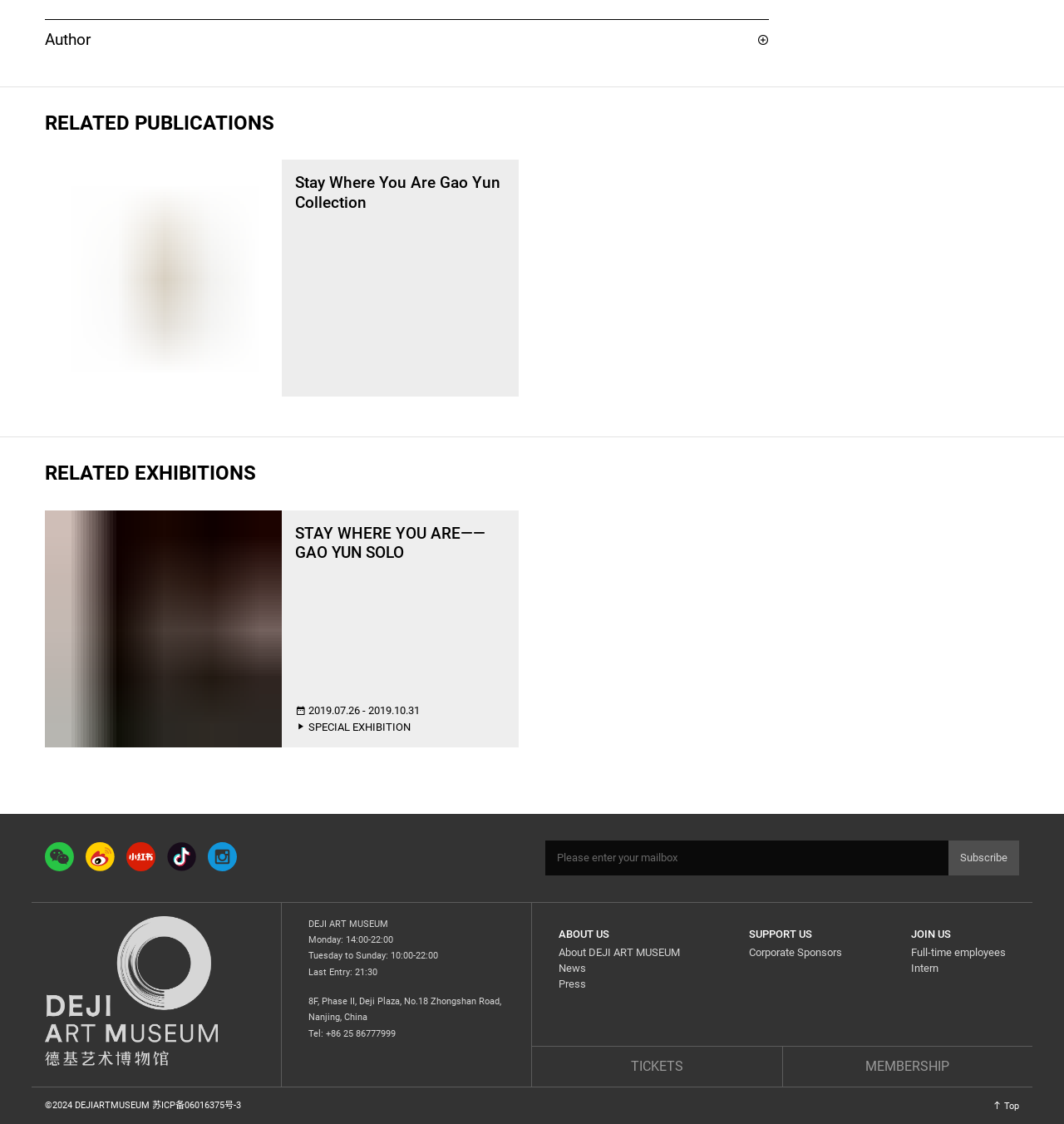Specify the bounding box coordinates of the area to click in order to follow the given instruction: "Click the link to view Stay Where You Are Gao Yun Collection."

[0.277, 0.154, 0.475, 0.188]